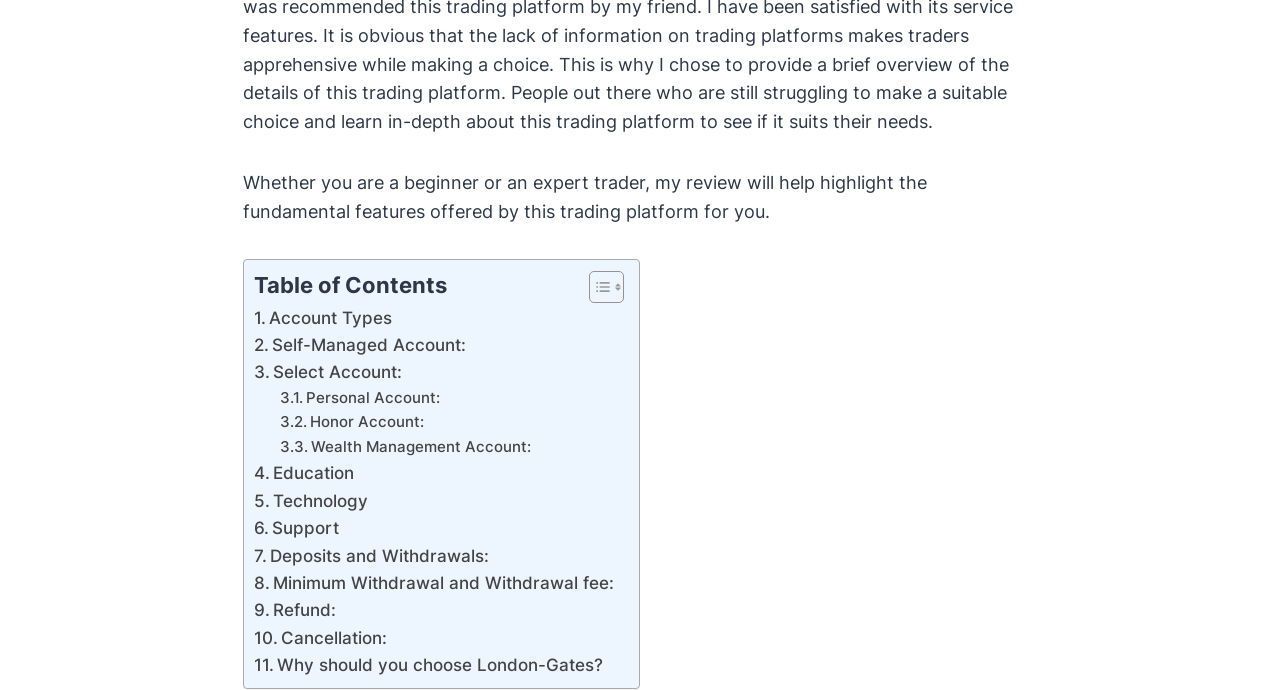What is the main topic of this webpage?
From the image, respond using a single word or phrase.

Trading platform review